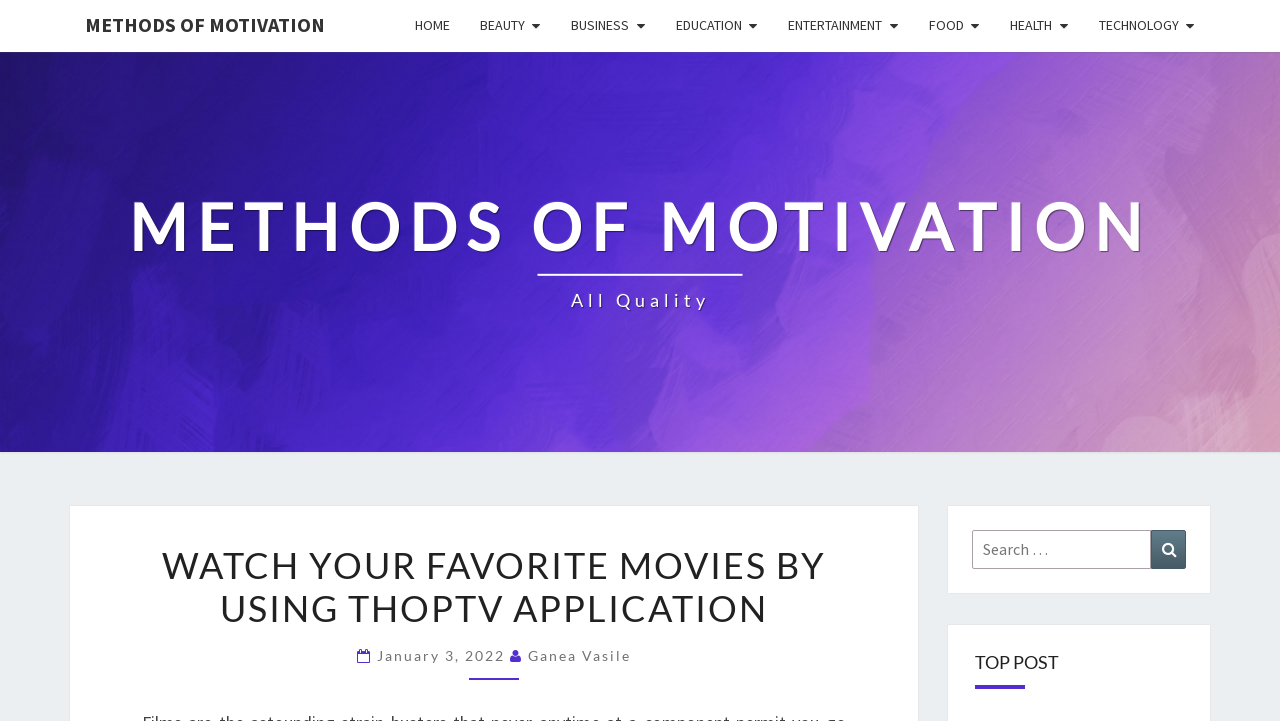Return the bounding box coordinates of the UI element that corresponds to this description: "Methods of Motivation". The coordinates must be given as four float numbers in the range of 0 and 1, [left, top, right, bottom].

[0.055, 0.0, 0.266, 0.069]